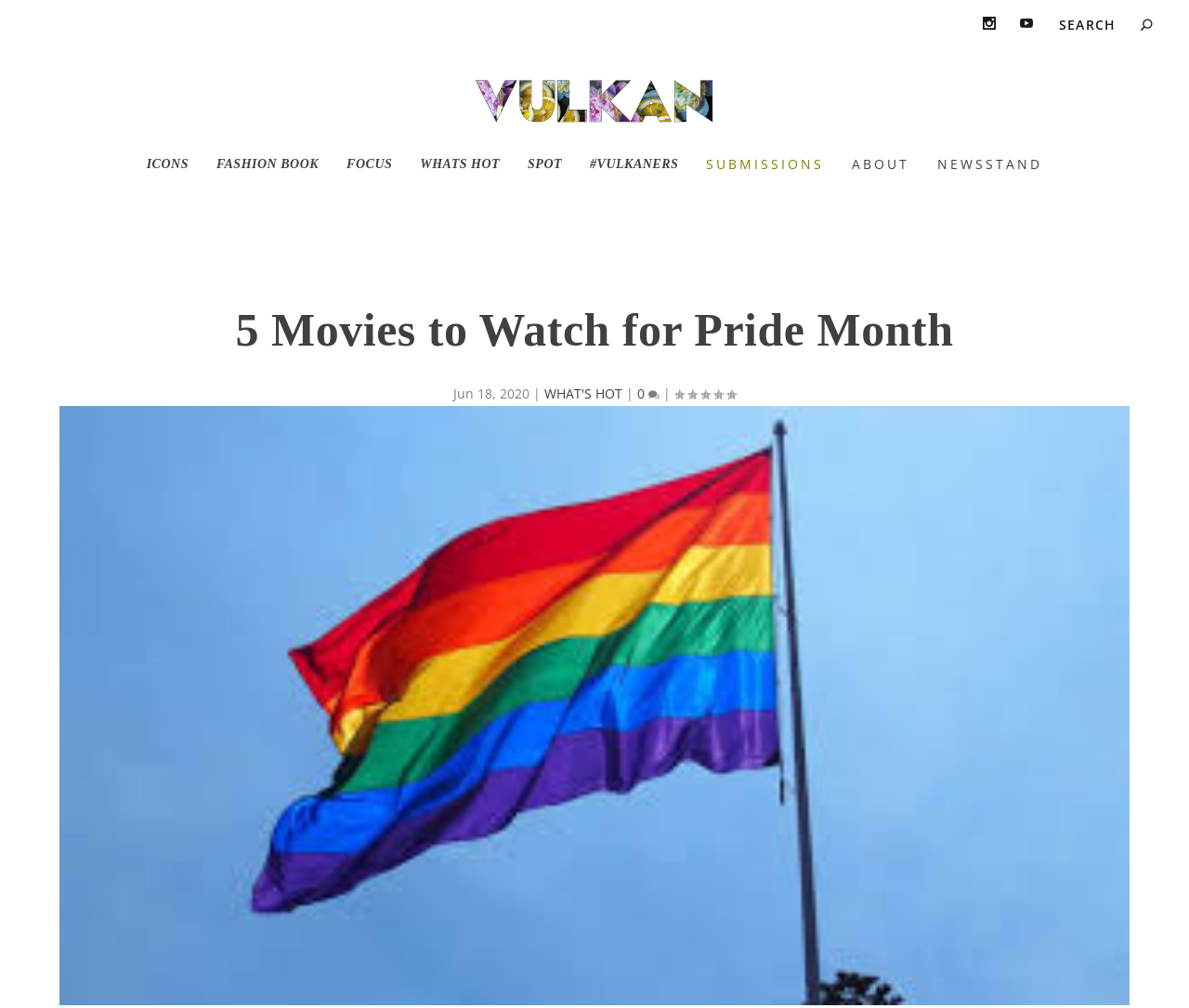Please specify the bounding box coordinates of the clickable section necessary to execute the following command: "Search for something".

[0.883, 0.009, 0.977, 0.04]